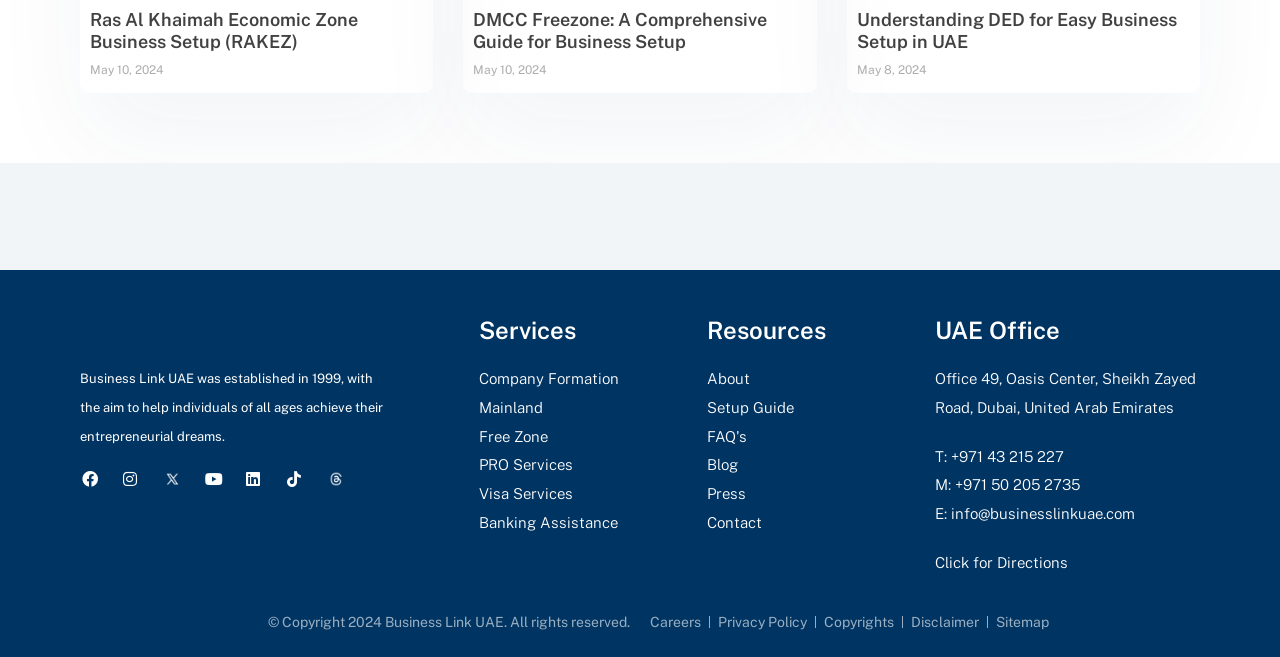How many social media links are at the bottom of the page?
Could you answer the question with a detailed and thorough explanation?

I looked at the links at the bottom of the page and counted the number of social media links, which are represented by small images. There are 5 social media links.